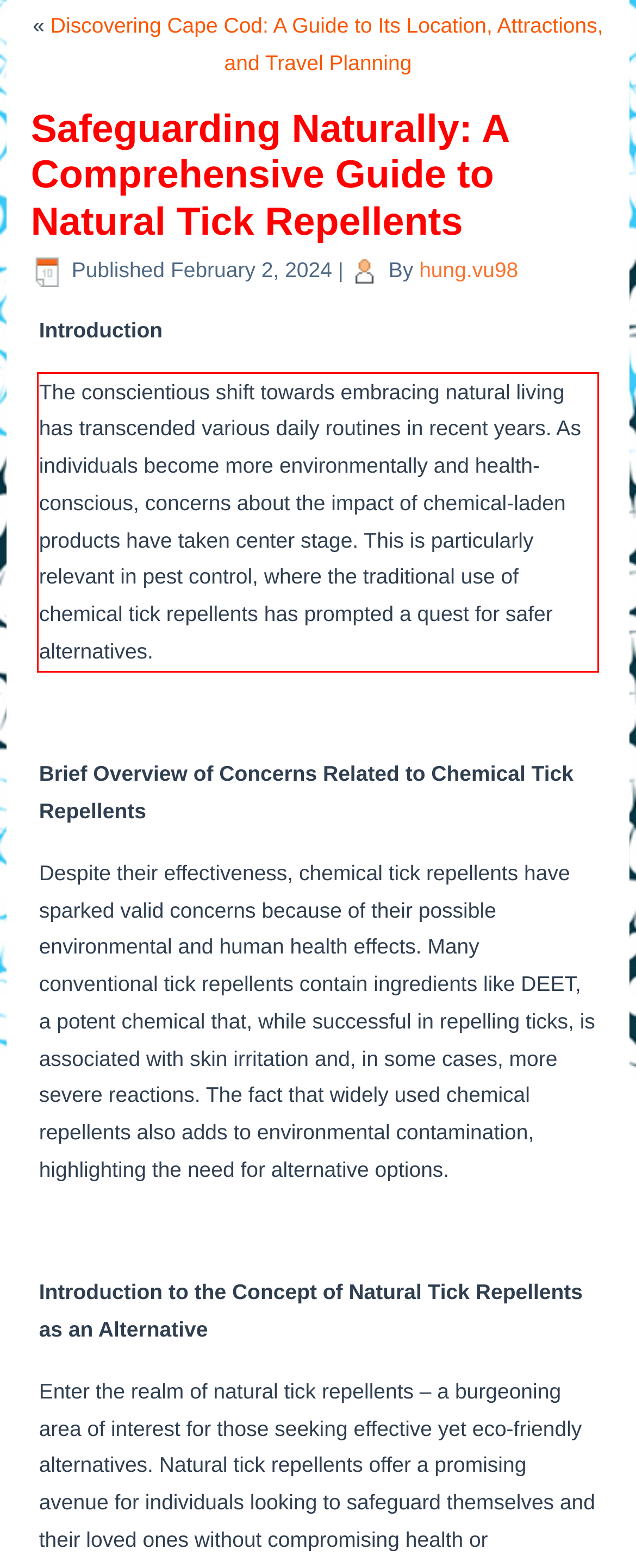Analyze the screenshot of the webpage and extract the text from the UI element that is inside the red bounding box.

The conscientious shift towards embracing natural living has transcended various daily routines in recent years. As individuals become more environmentally and health-conscious, concerns about the impact of chemical-laden products have taken center stage. This is particularly relevant in pest control, where the traditional use of chemical tick repellents has prompted a quest for safer alternatives.